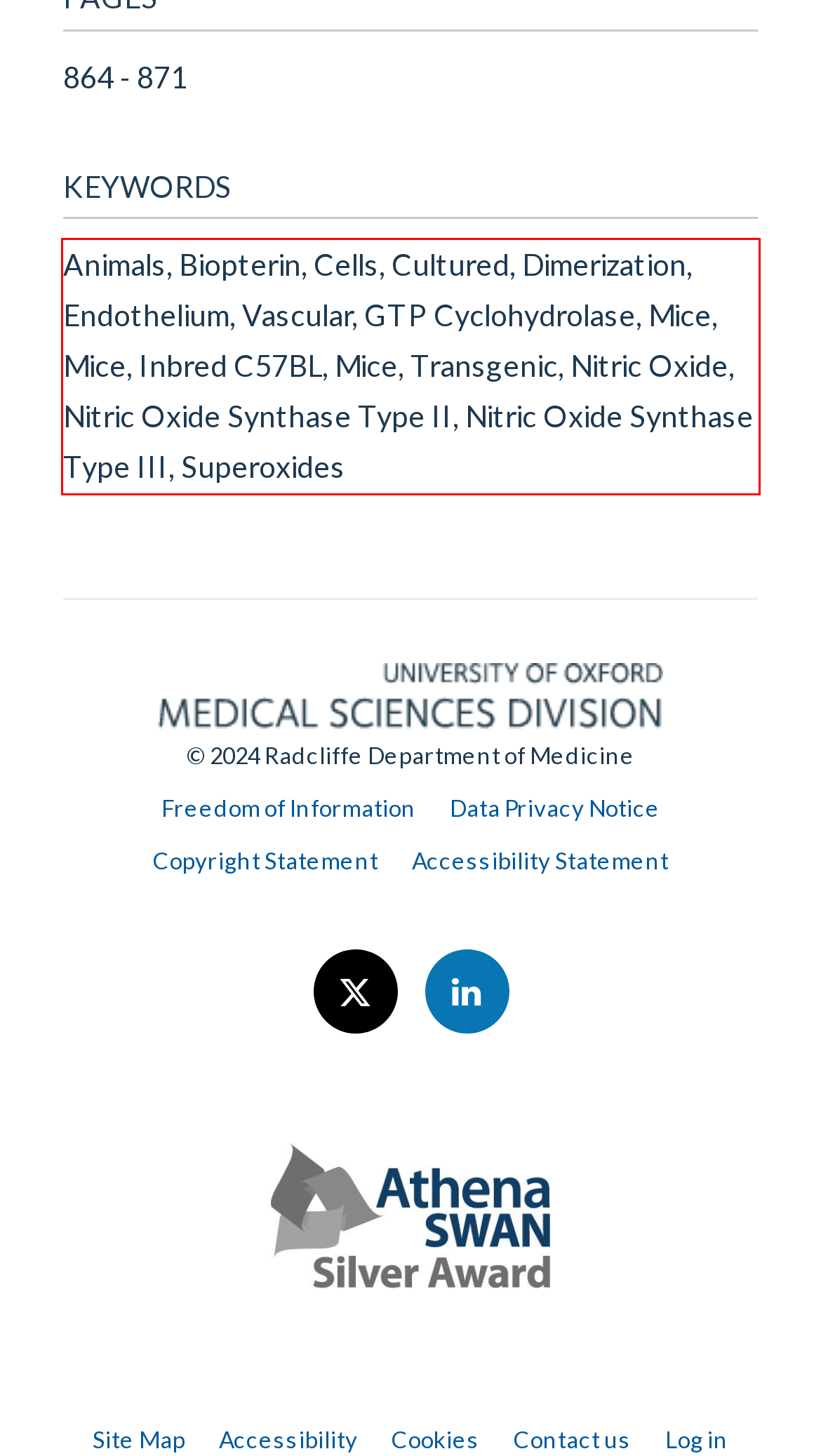Please identify the text within the red rectangular bounding box in the provided webpage screenshot.

Animals, Biopterin, Cells, Cultured, Dimerization, Endothelium, Vascular, GTP Cyclohydrolase, Mice, Mice, Inbred C57BL, Mice, Transgenic, Nitric Oxide, Nitric Oxide Synthase Type II, Nitric Oxide Synthase Type III, Superoxides